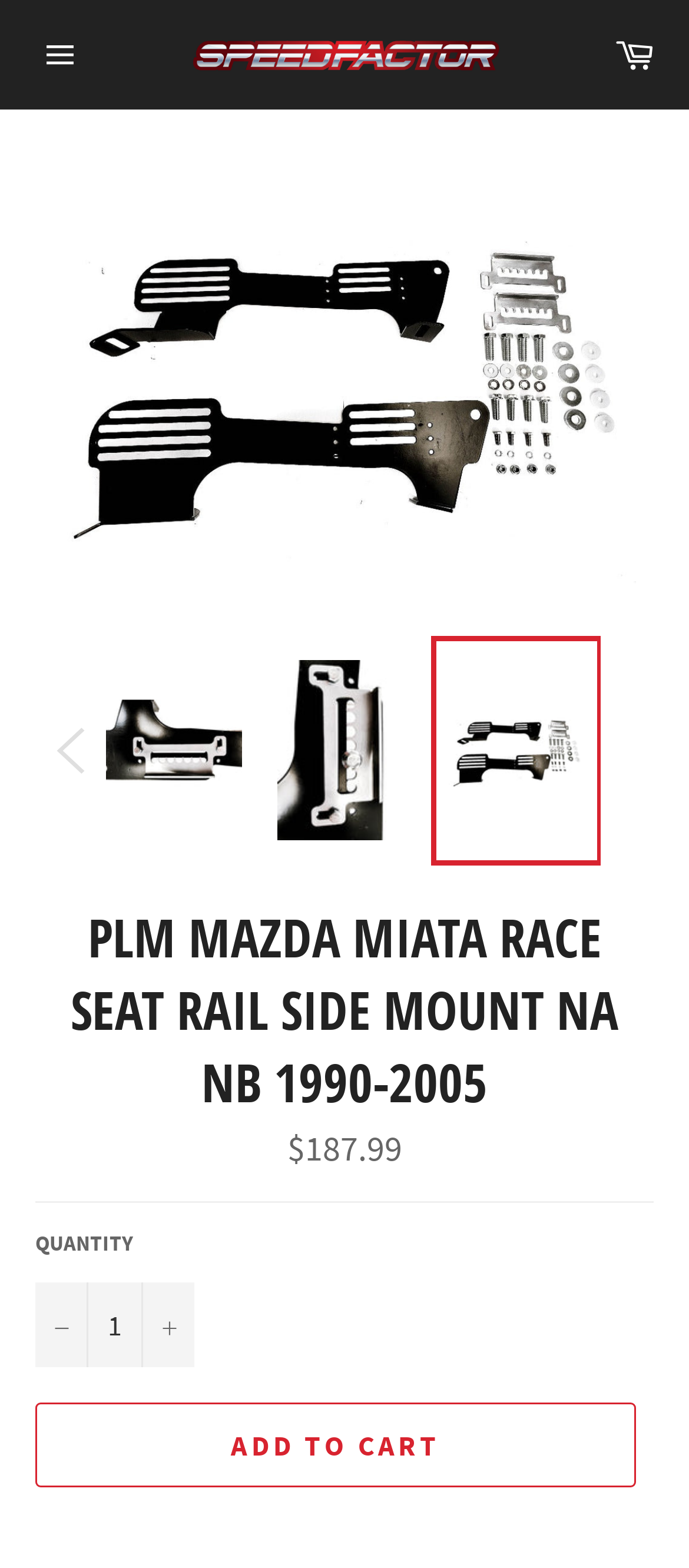How can I add the product to my cart?
Please provide a single word or phrase as the answer based on the screenshot.

Click the 'ADD TO CART' button